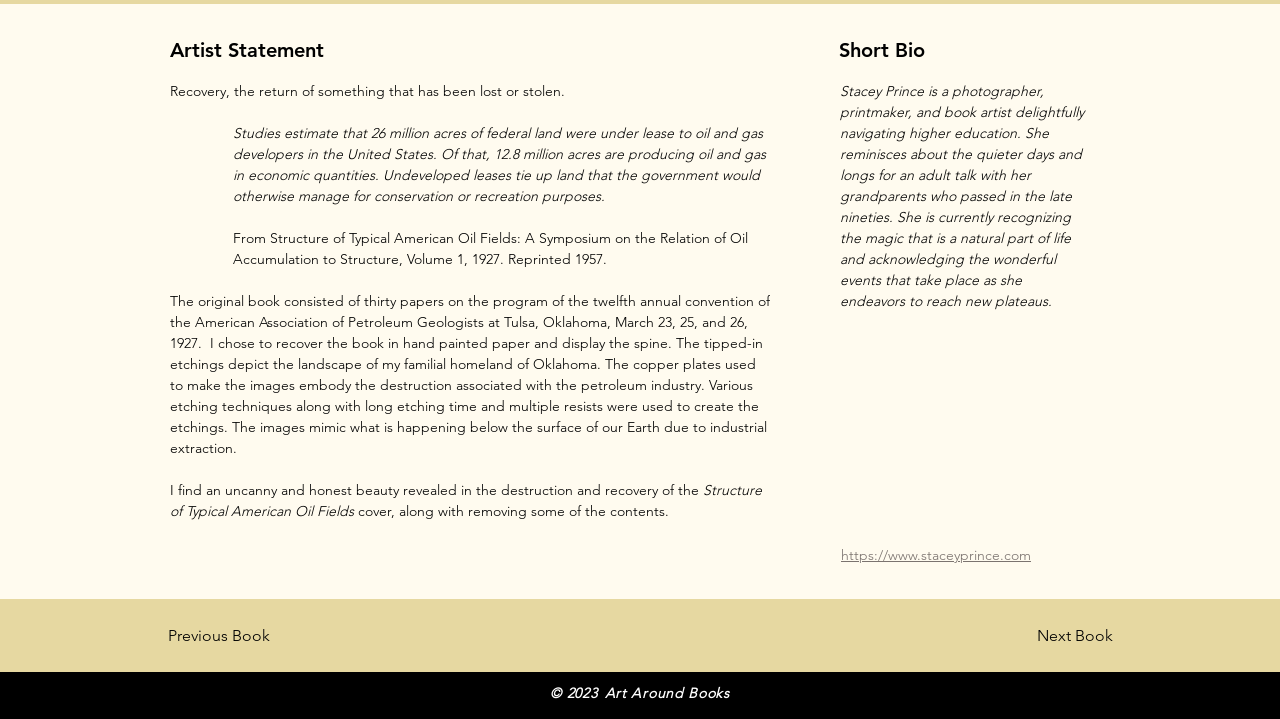Please provide the bounding box coordinates in the format (top-left x, top-left y, bottom-right x, bottom-right y). Remember, all values are floating point numbers between 0 and 1. What is the bounding box coordinate of the region described as: https://www.staceyprince.com

[0.657, 0.76, 0.805, 0.785]